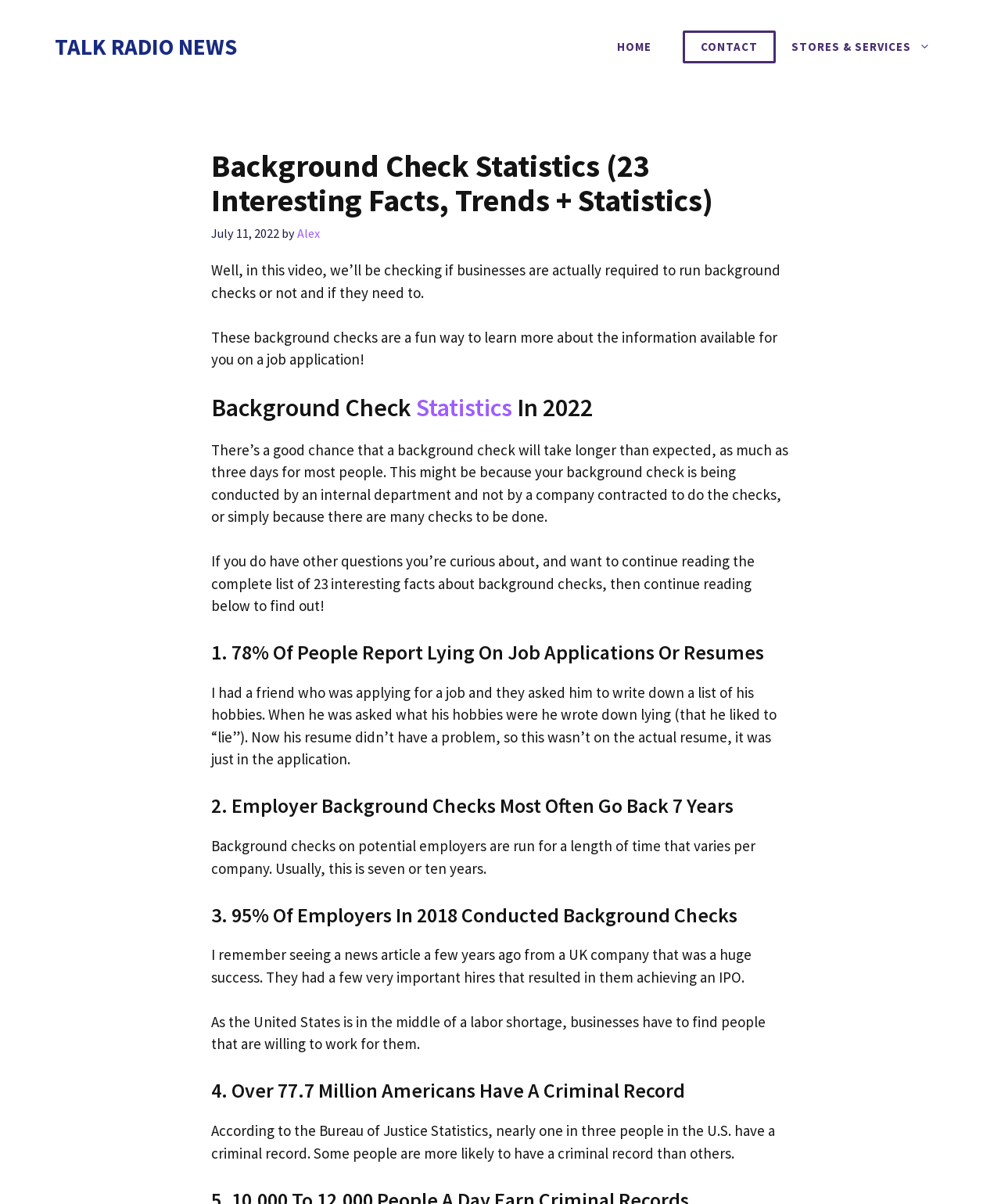Who is the author of the article? Refer to the image and provide a one-word or short phrase answer.

Alex